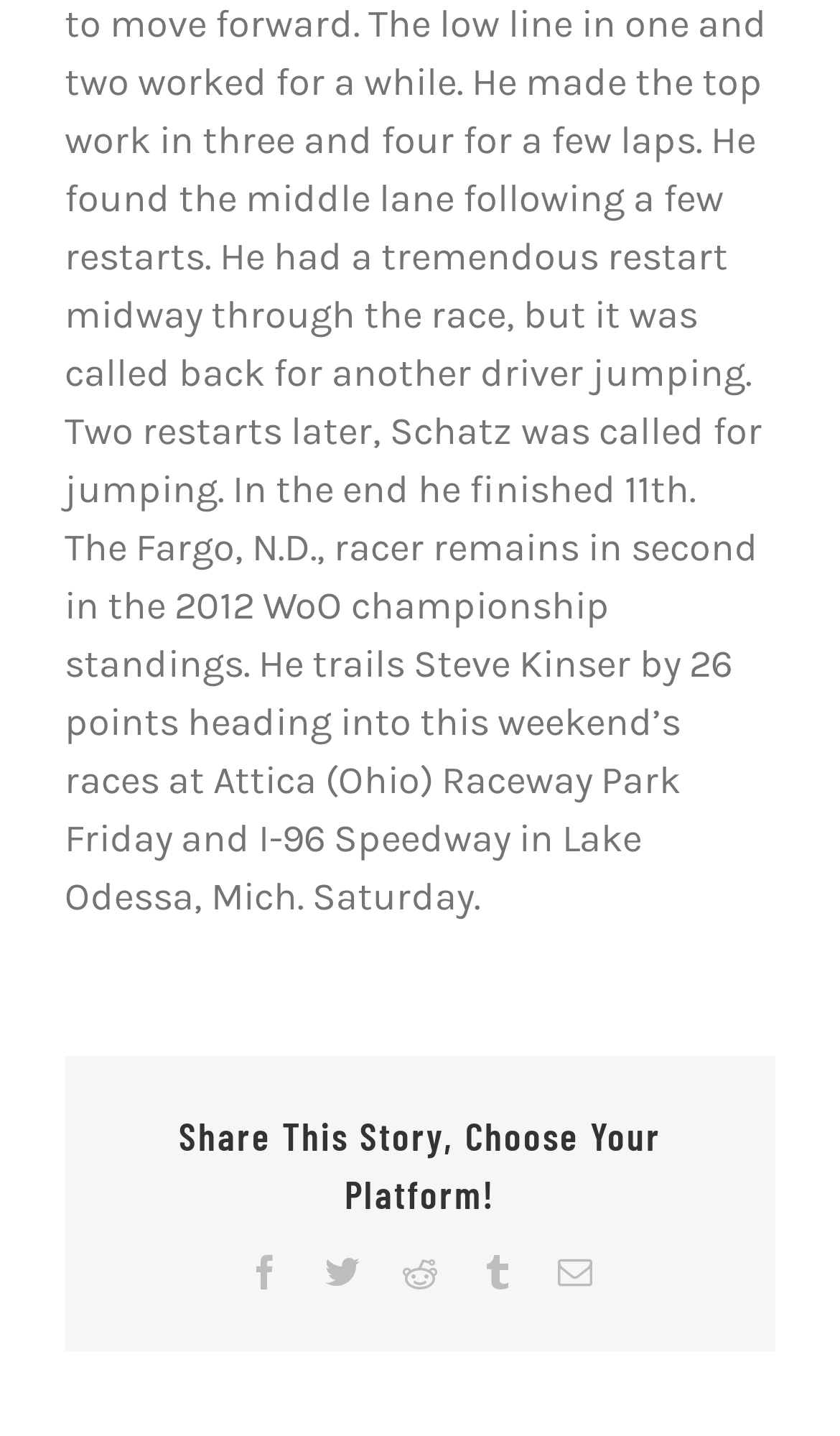Reply to the question with a brief word or phrase: Who is in second place in the 2012 WoO championship standings?

The Fargo, N.D., racer